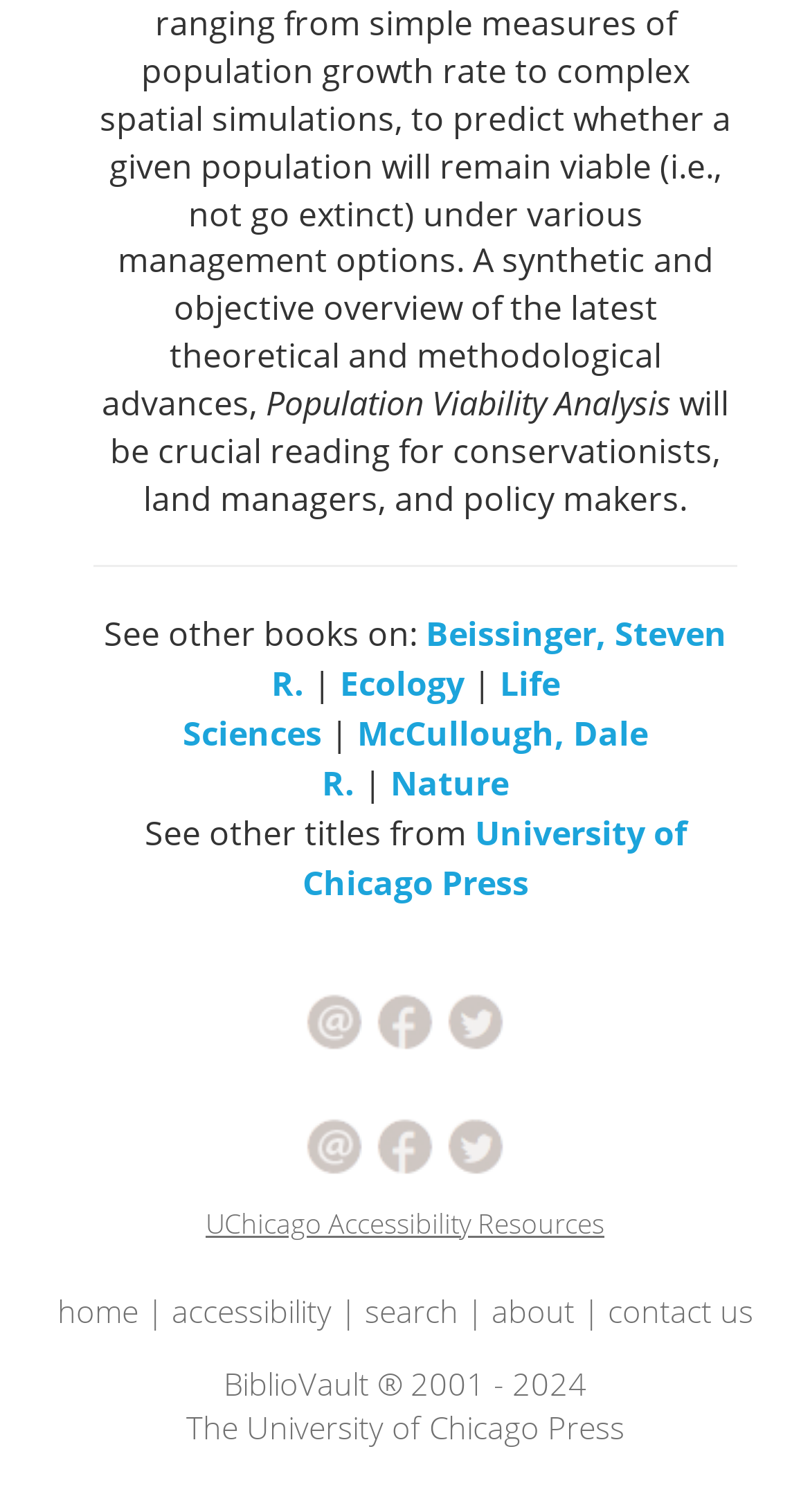What is the publisher of the book?
Please provide a full and detailed response to the question.

The publisher of the book can be found in the section 'See other titles from', which lists the publisher as 'University of Chicago Press'.